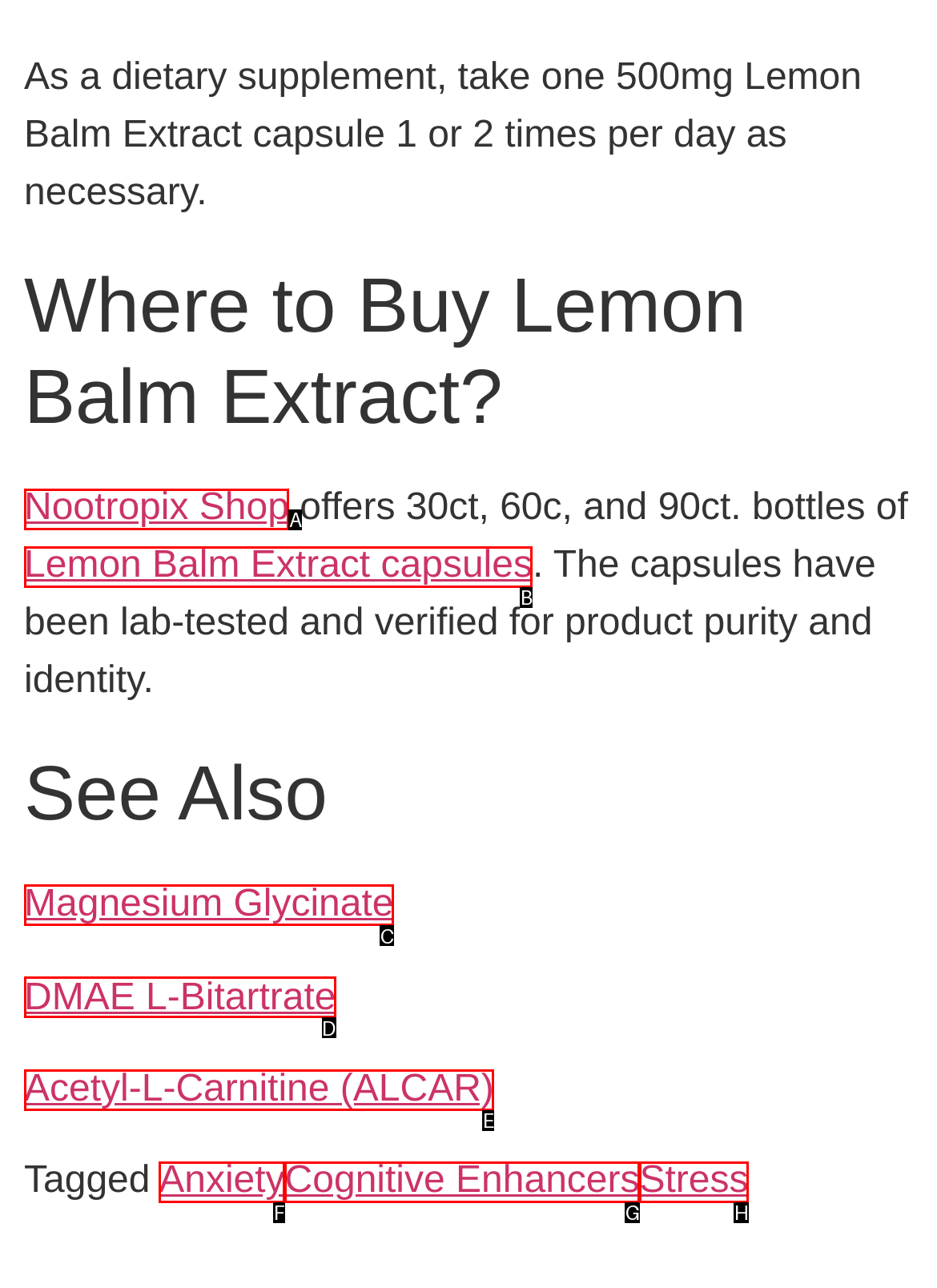Using the provided description: Payment Options, select the most fitting option and return its letter directly from the choices.

None